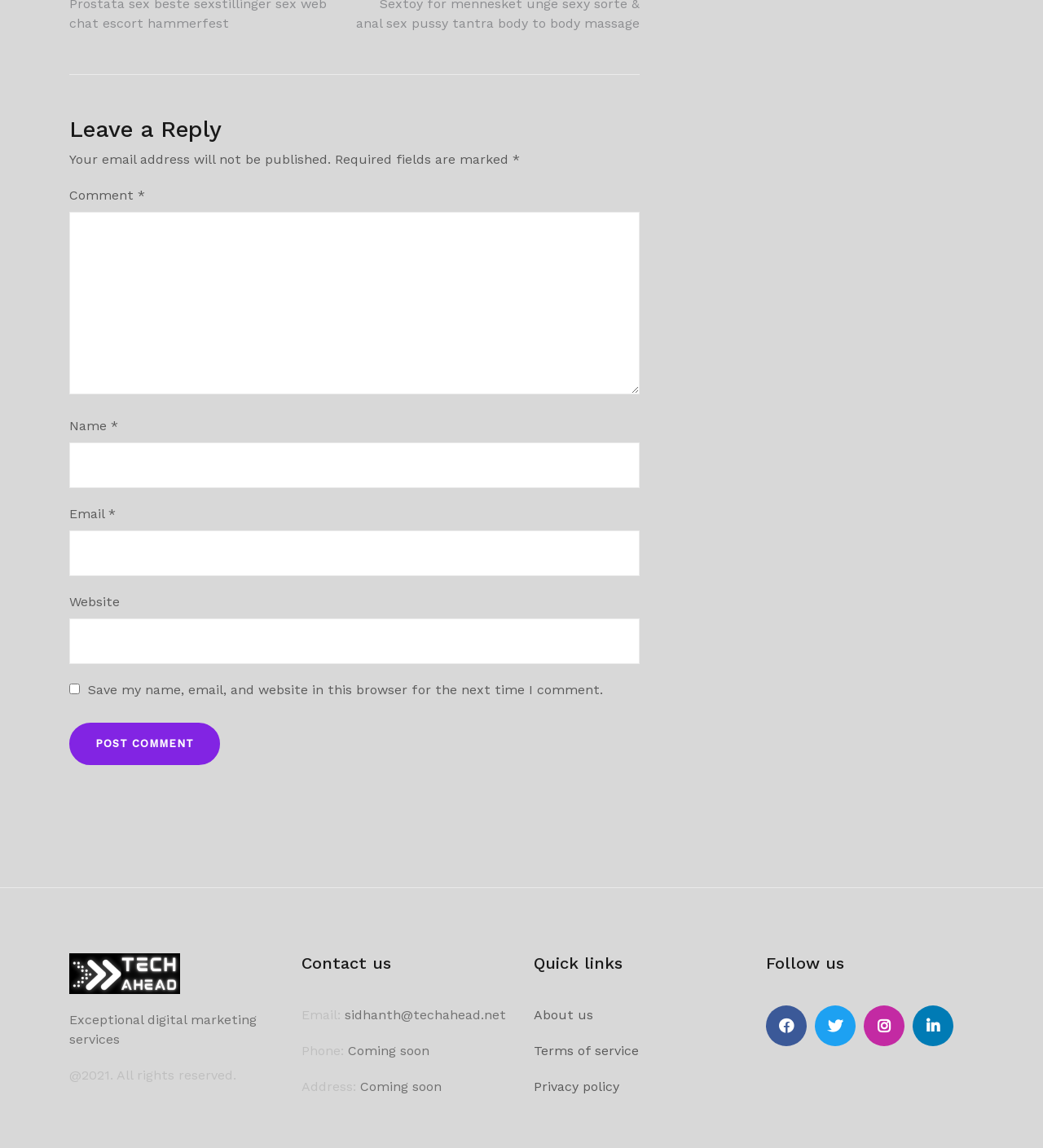Please find the bounding box coordinates of the element that needs to be clicked to perform the following instruction: "Enter your name". The bounding box coordinates should be four float numbers between 0 and 1, represented as [left, top, right, bottom].

[0.066, 0.385, 0.613, 0.425]